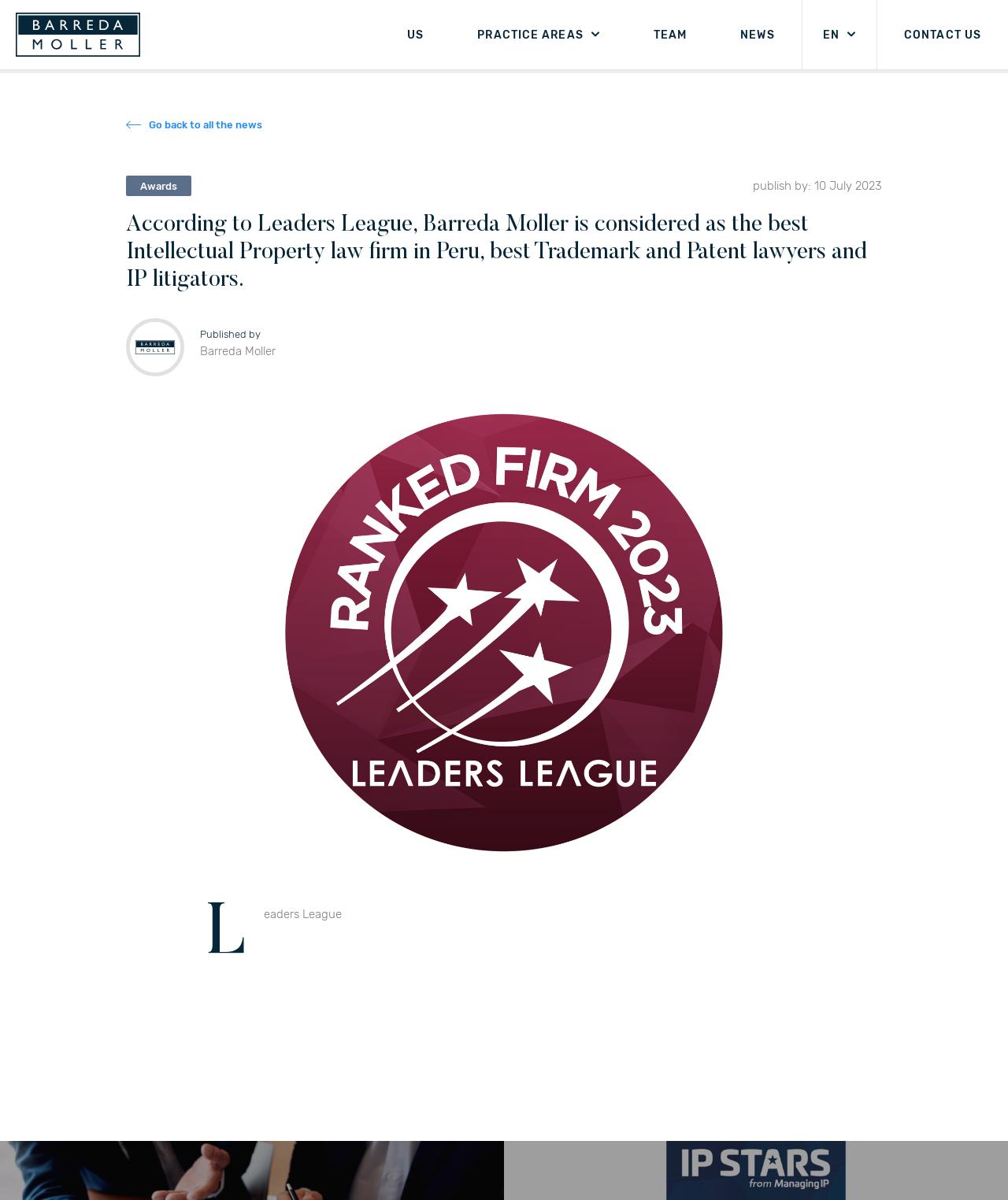Determine the bounding box coordinates for the area you should click to complete the following instruction: "View NEWS".

[0.735, 0.0, 0.769, 0.058]